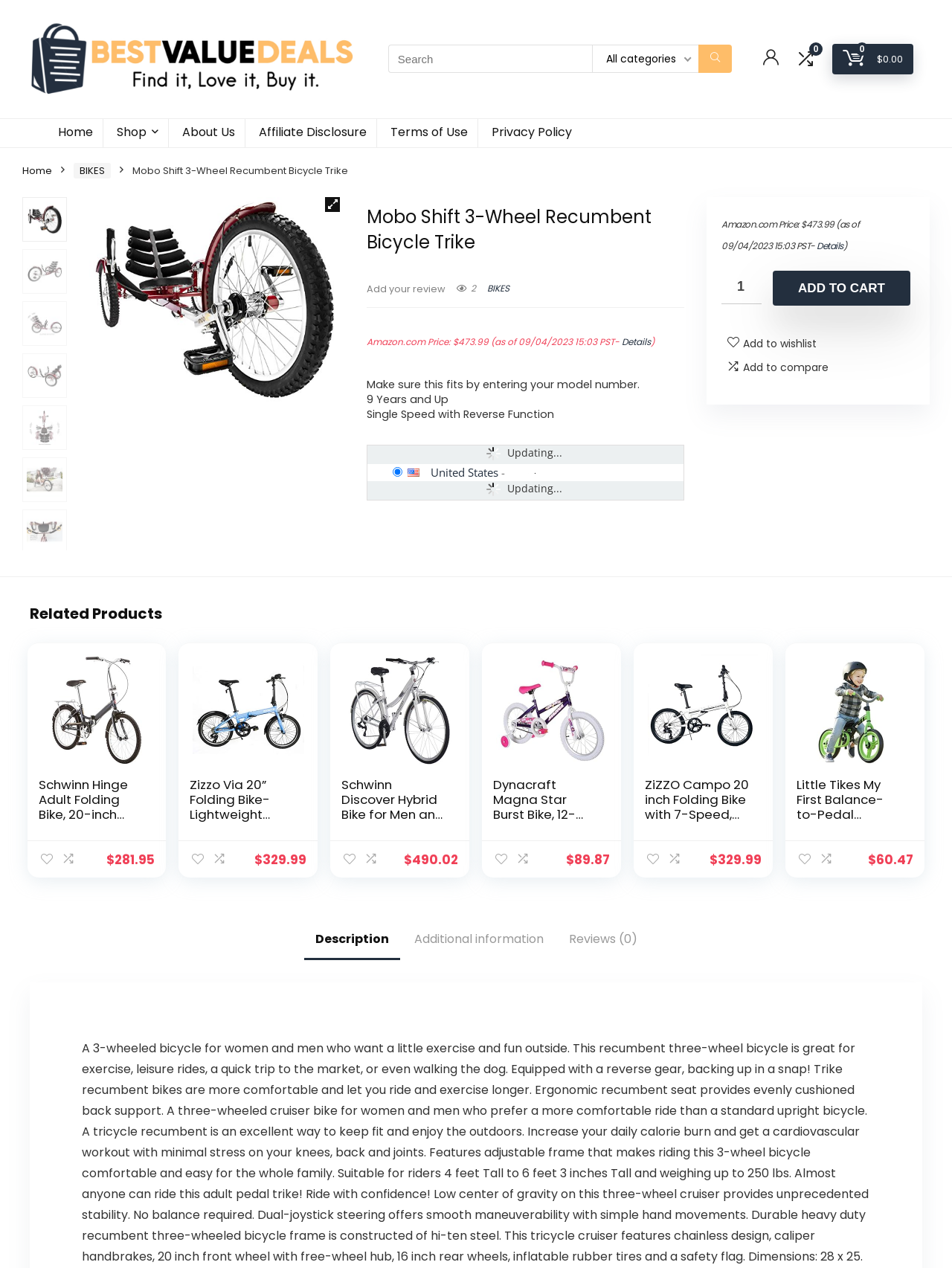Locate the bounding box coordinates of the element that needs to be clicked to carry out the instruction: "Search for products". The coordinates should be given as four float numbers ranging from 0 to 1, i.e., [left, top, right, bottom].

[0.408, 0.035, 0.769, 0.058]